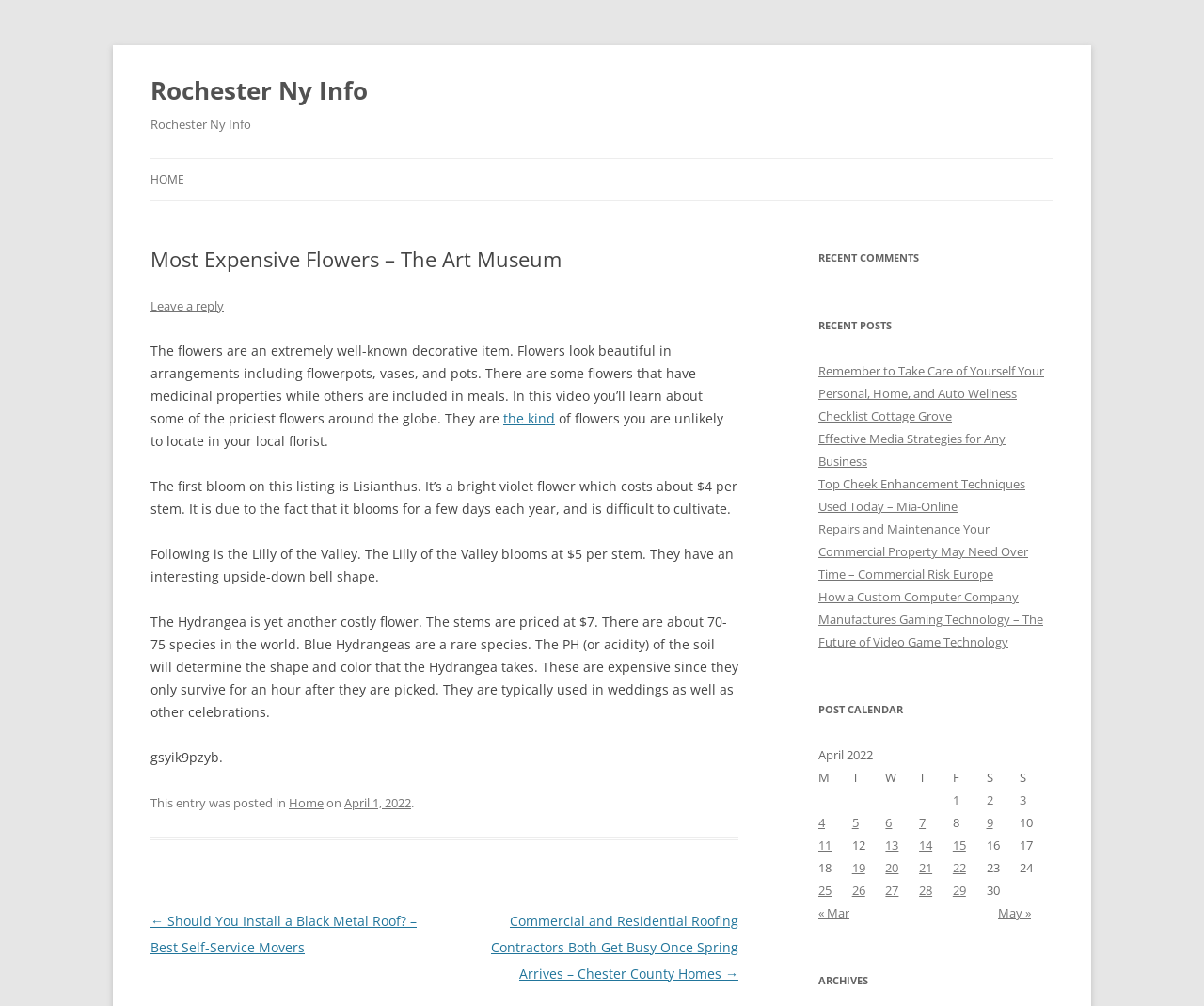How many types of flowers are mentioned in the article?
Use the screenshot to answer the question with a single word or phrase.

3